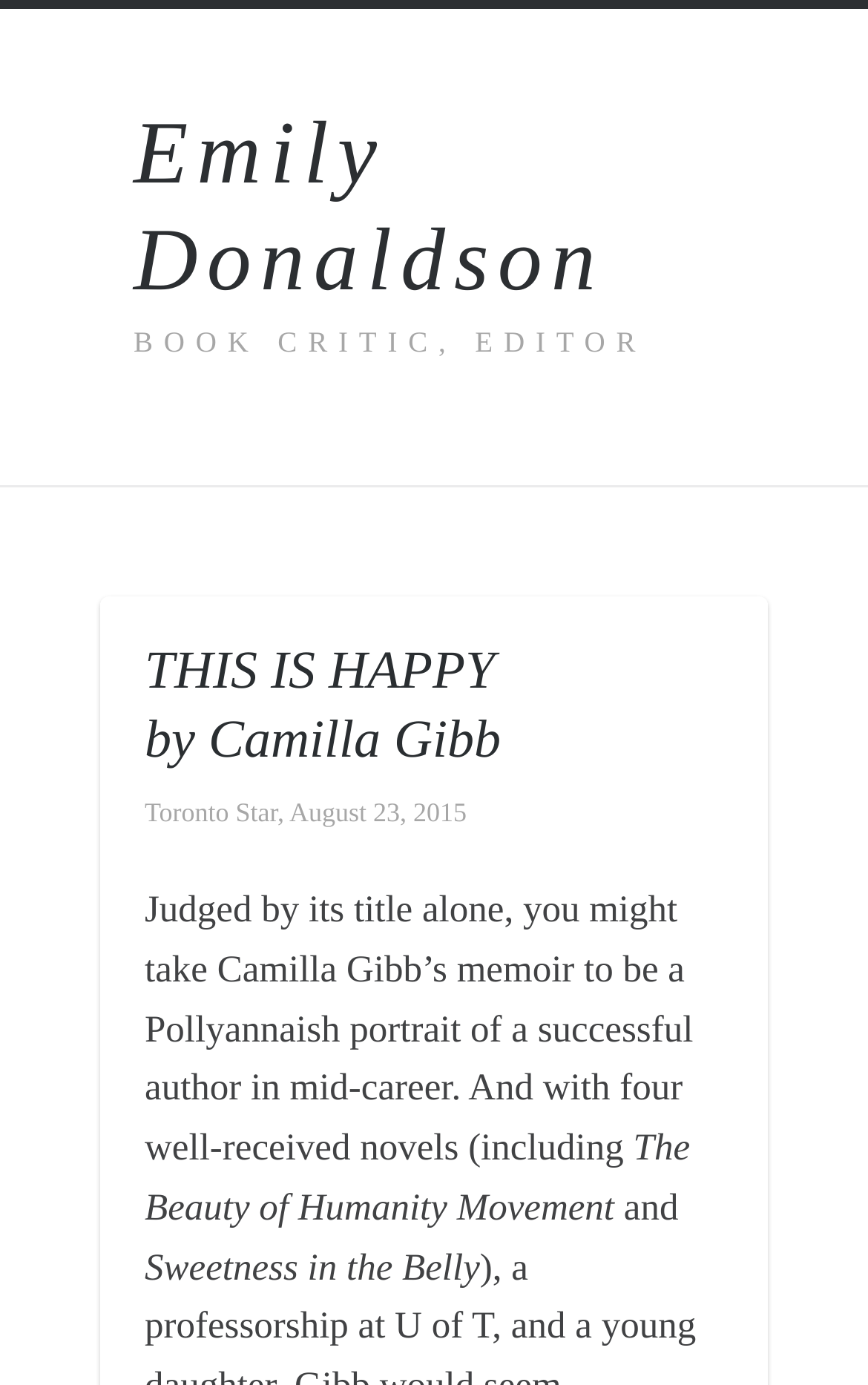What is the title of the book being reviewed?
Based on the screenshot, respond with a single word or phrase.

THIS IS HAPPY